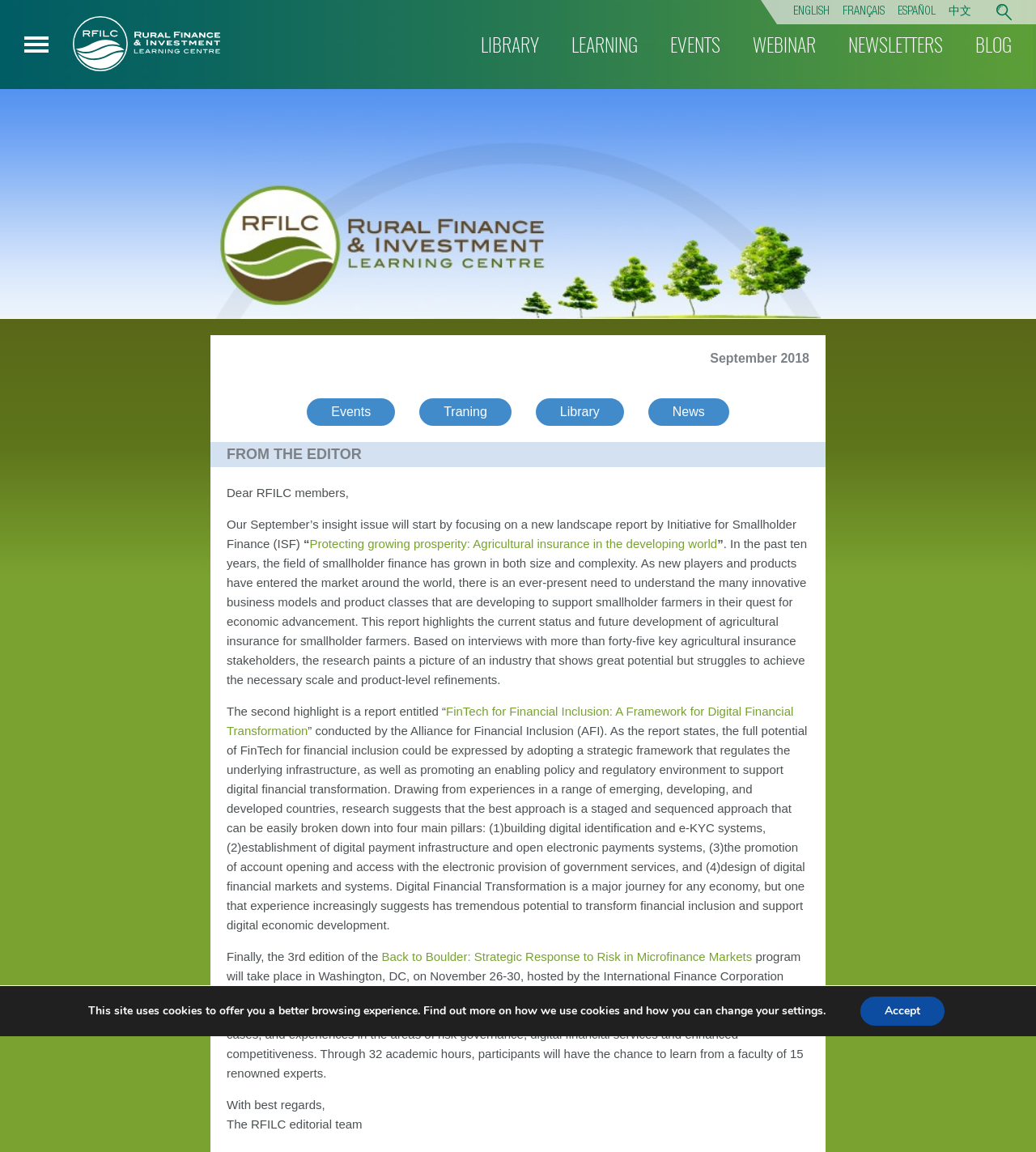What is the main topic of the September 2018 issue?
Please answer using one word or phrase, based on the screenshot.

Rural finance and investment insights